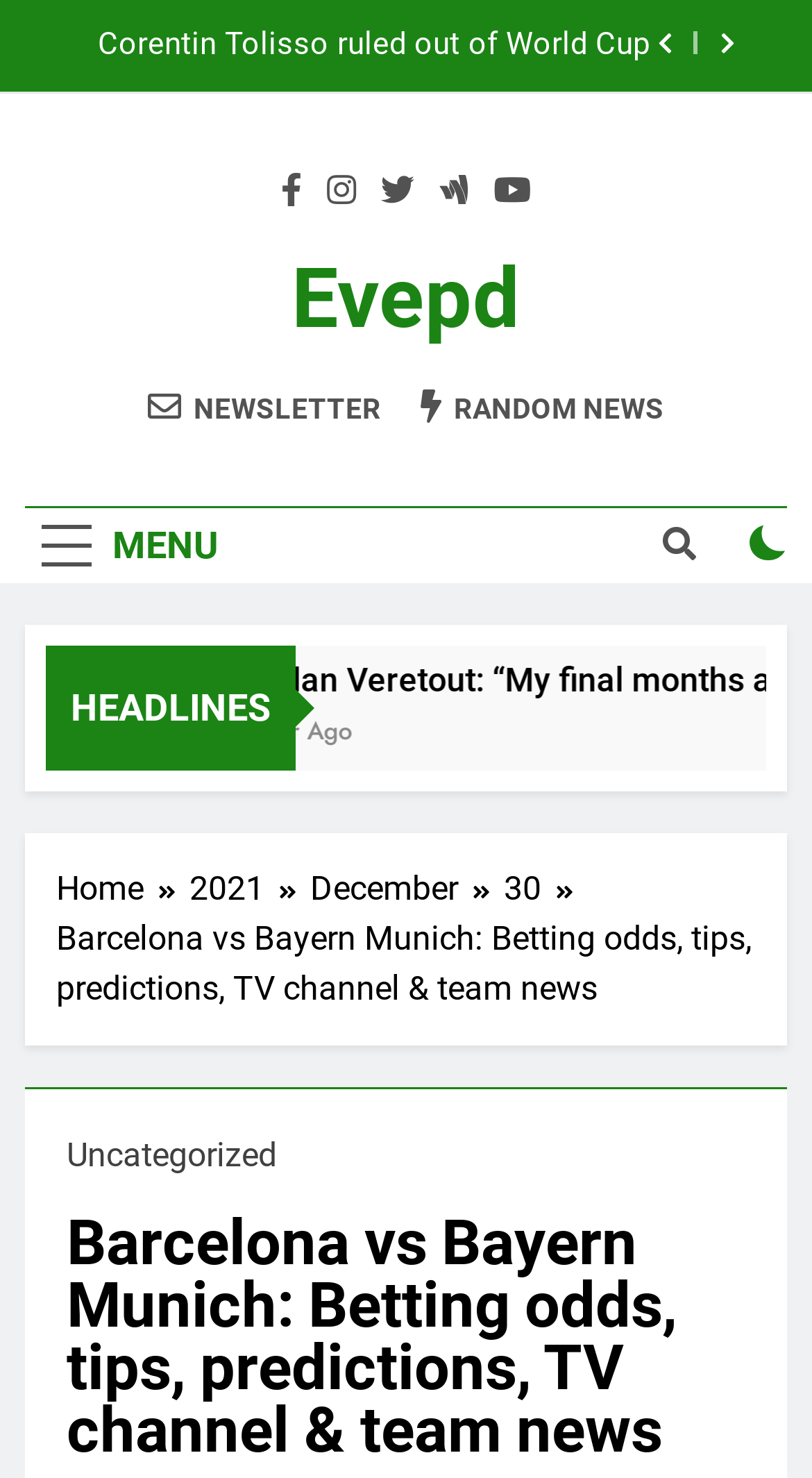What is the category of the current article?
Refer to the screenshot and respond with a concise word or phrase.

Uncategorized